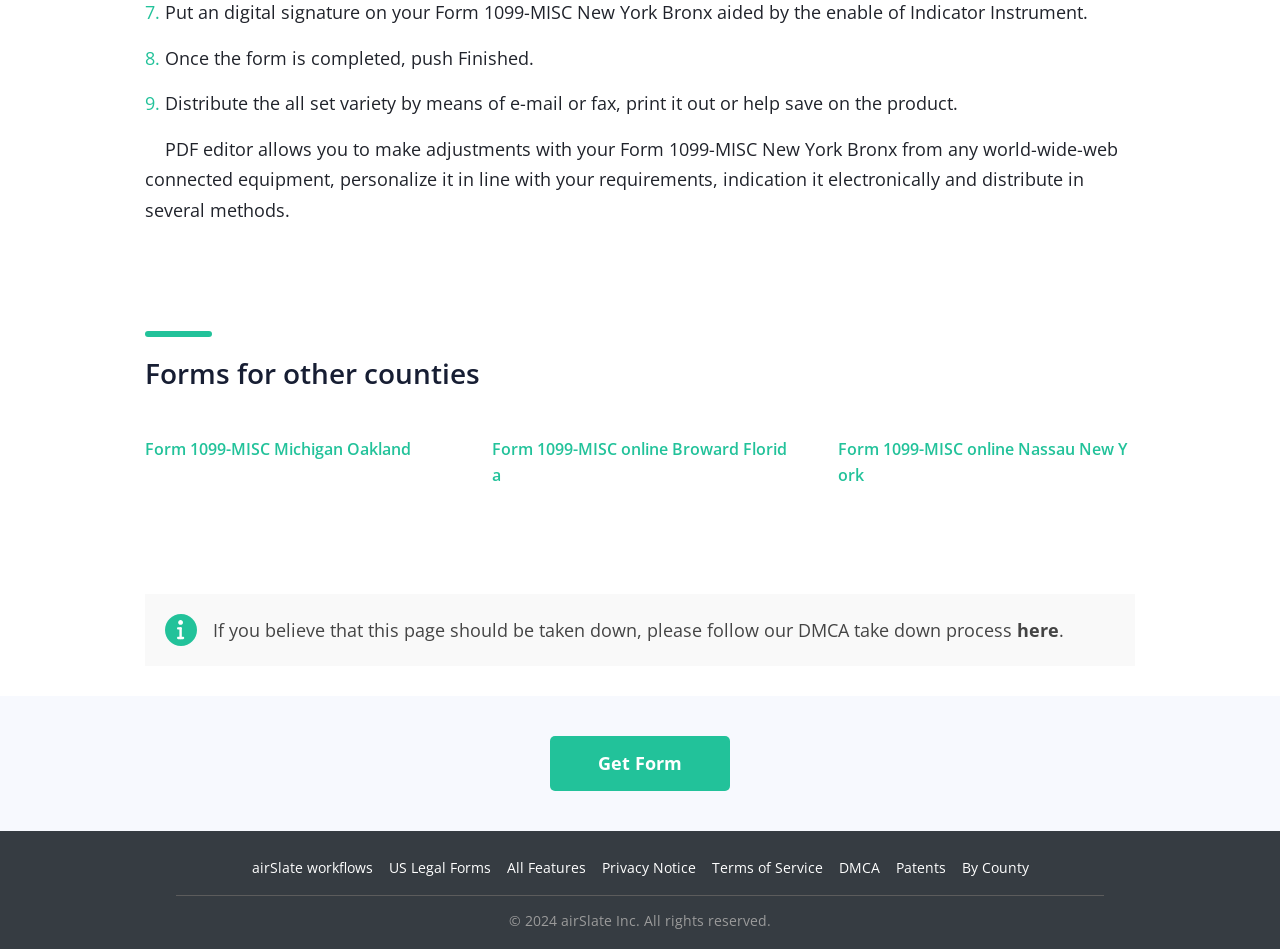Using the given description, provide the bounding box coordinates formatted as (top-left x, top-left y, bottom-right x, bottom-right y), with all values being floating point numbers between 0 and 1. Description: Form 1099-MISC Michigan Oakland

[0.09, 0.433, 0.361, 0.562]